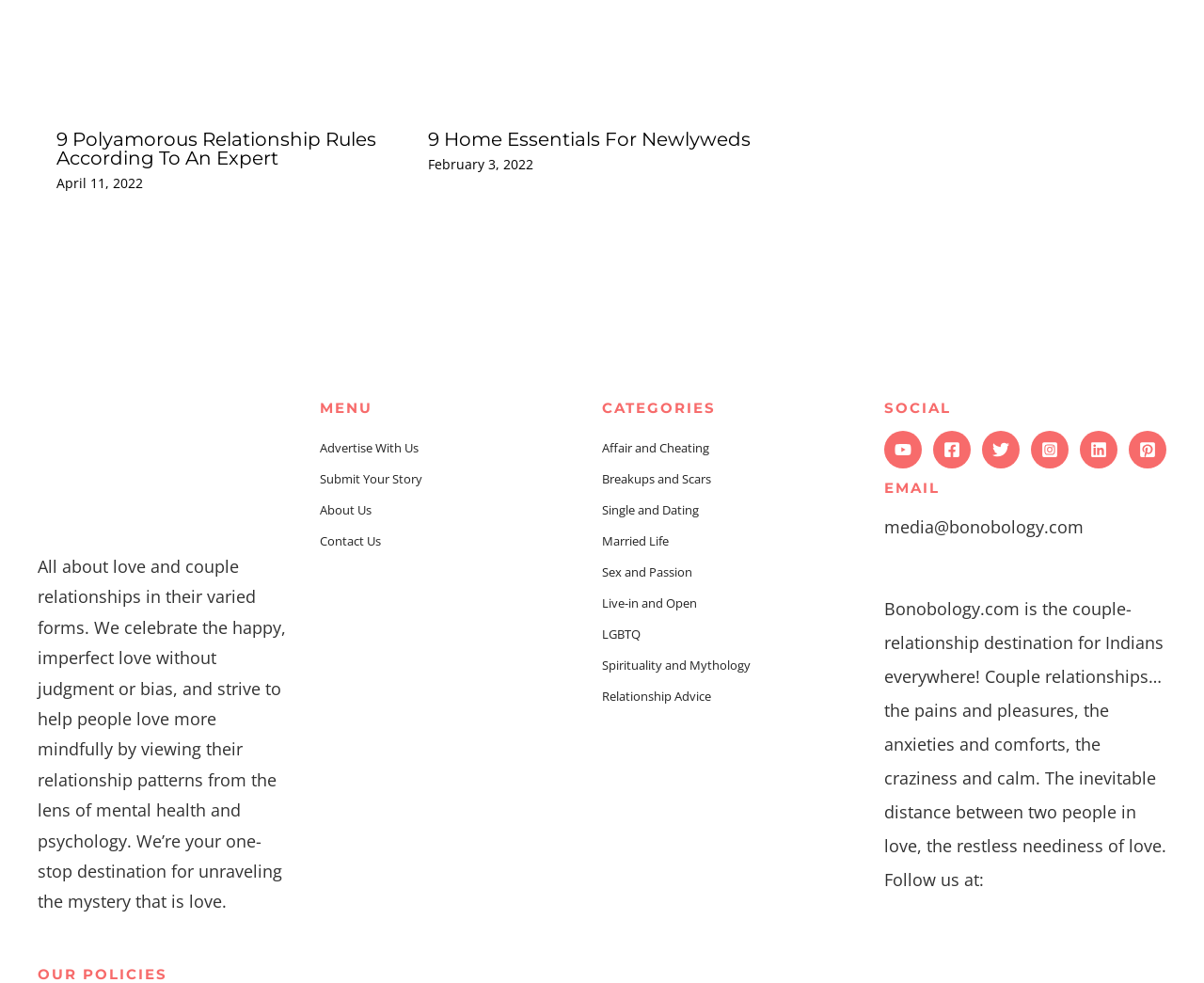Reply to the question with a single word or phrase:
What type of content does the website provide?

Relationship advice